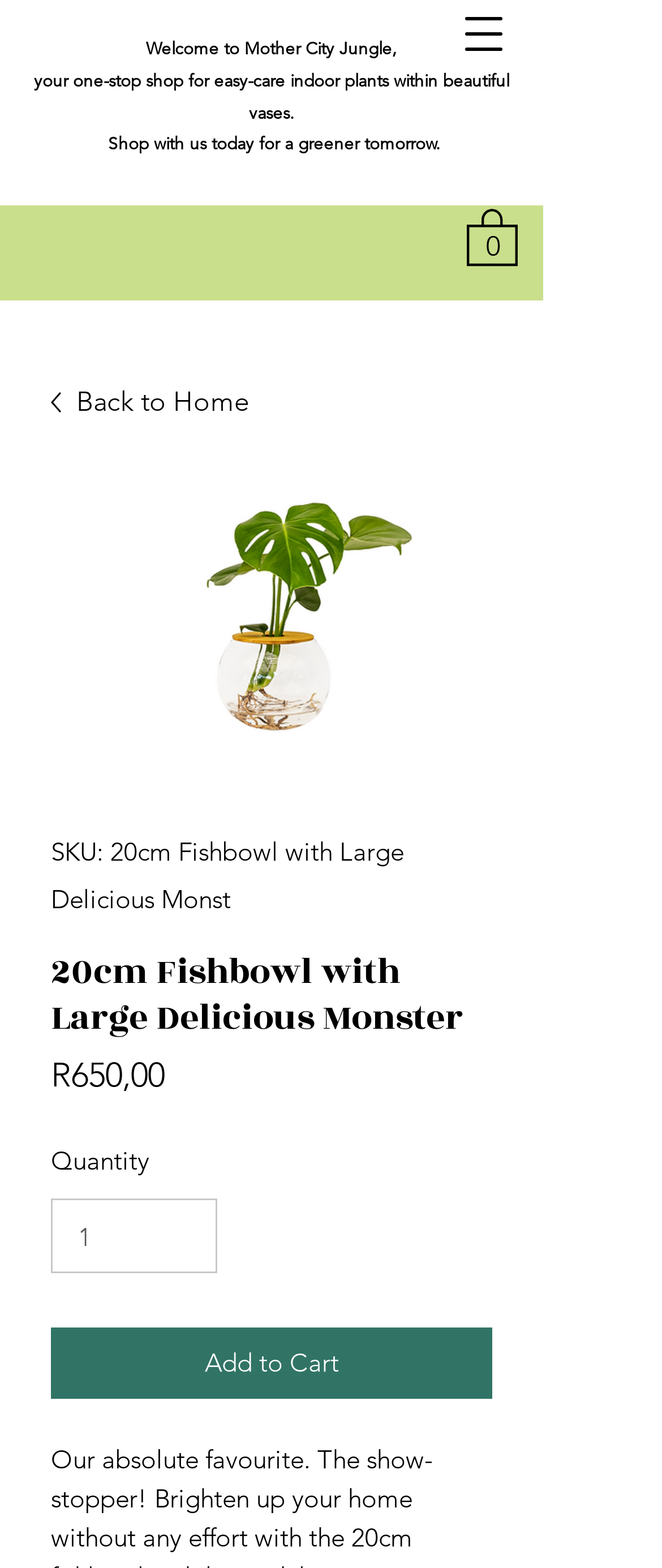What is the name of the product?
Look at the image and provide a detailed response to the question.

I determined the answer by looking at the heading element that says '20cm Fishbowl with Large Delicious Monster' and the image with the same name. This suggests that the product being showcased is indeed the '20cm Fishbowl with Large Delicious Monster'.